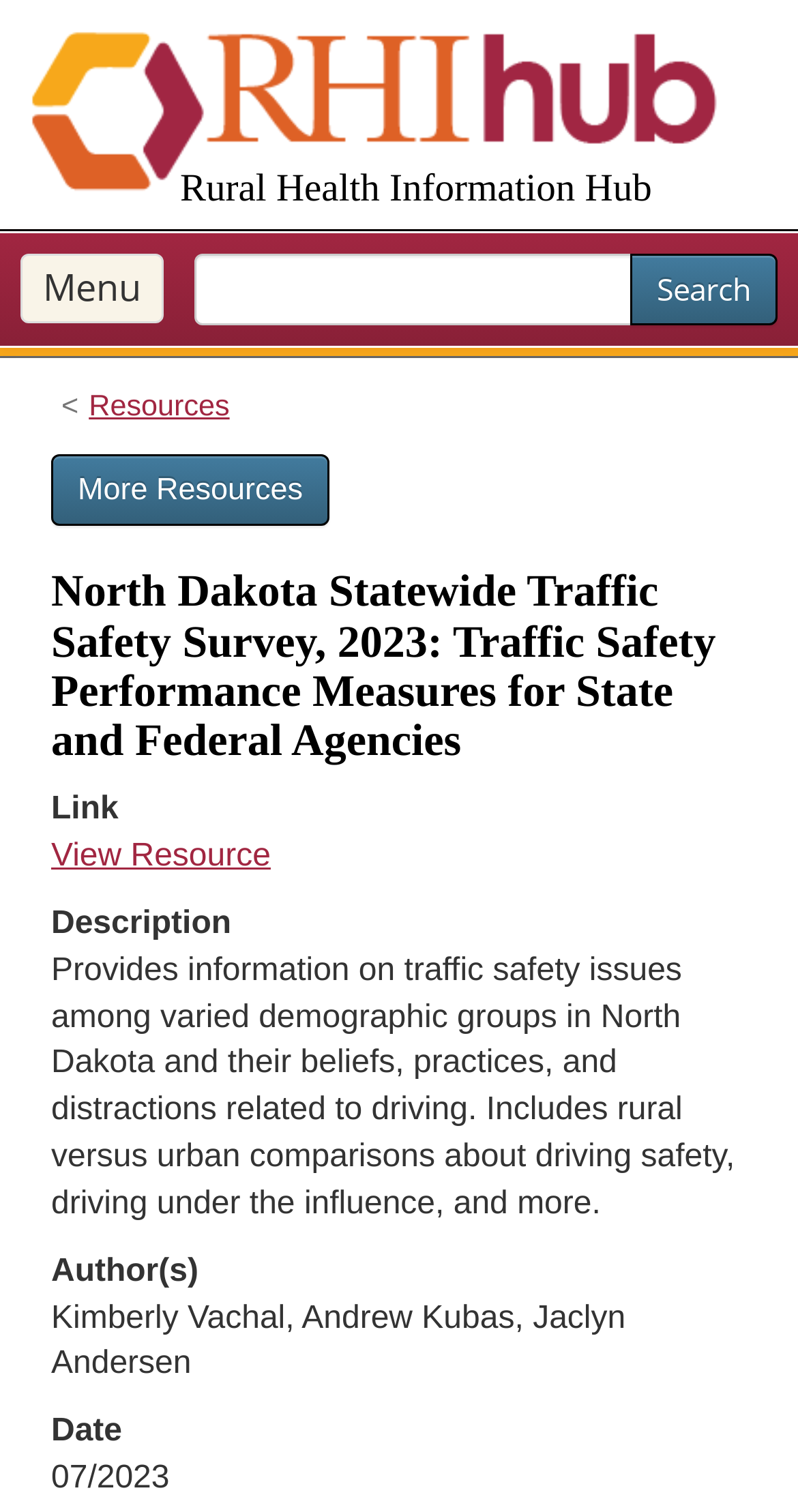Please determine the bounding box coordinates for the UI element described as: "Search".

[0.79, 0.168, 0.974, 0.216]